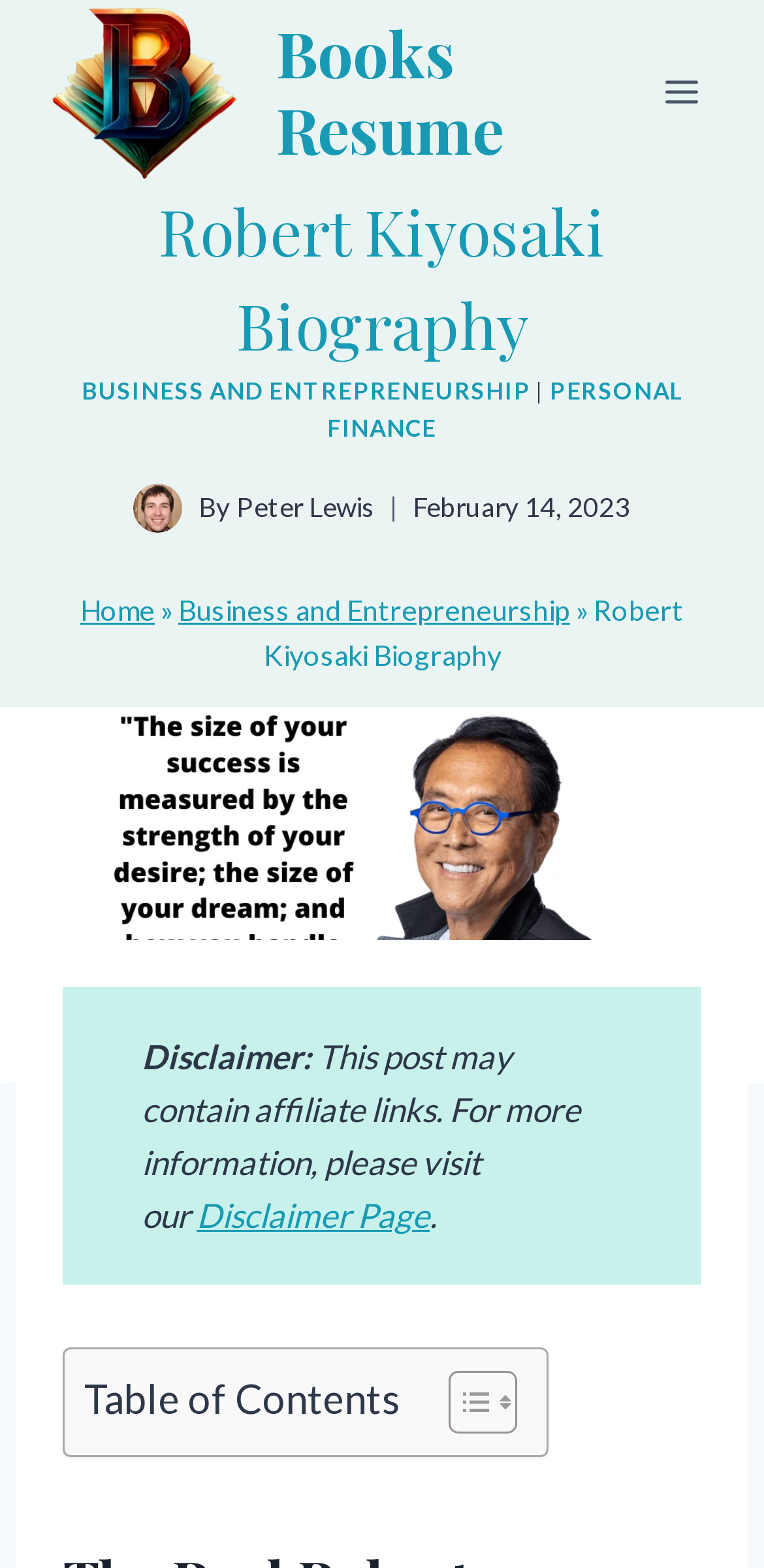Determine the bounding box coordinates for the region that must be clicked to execute the following instruction: "Toggle the table of contents".

[0.549, 0.872, 0.664, 0.915]